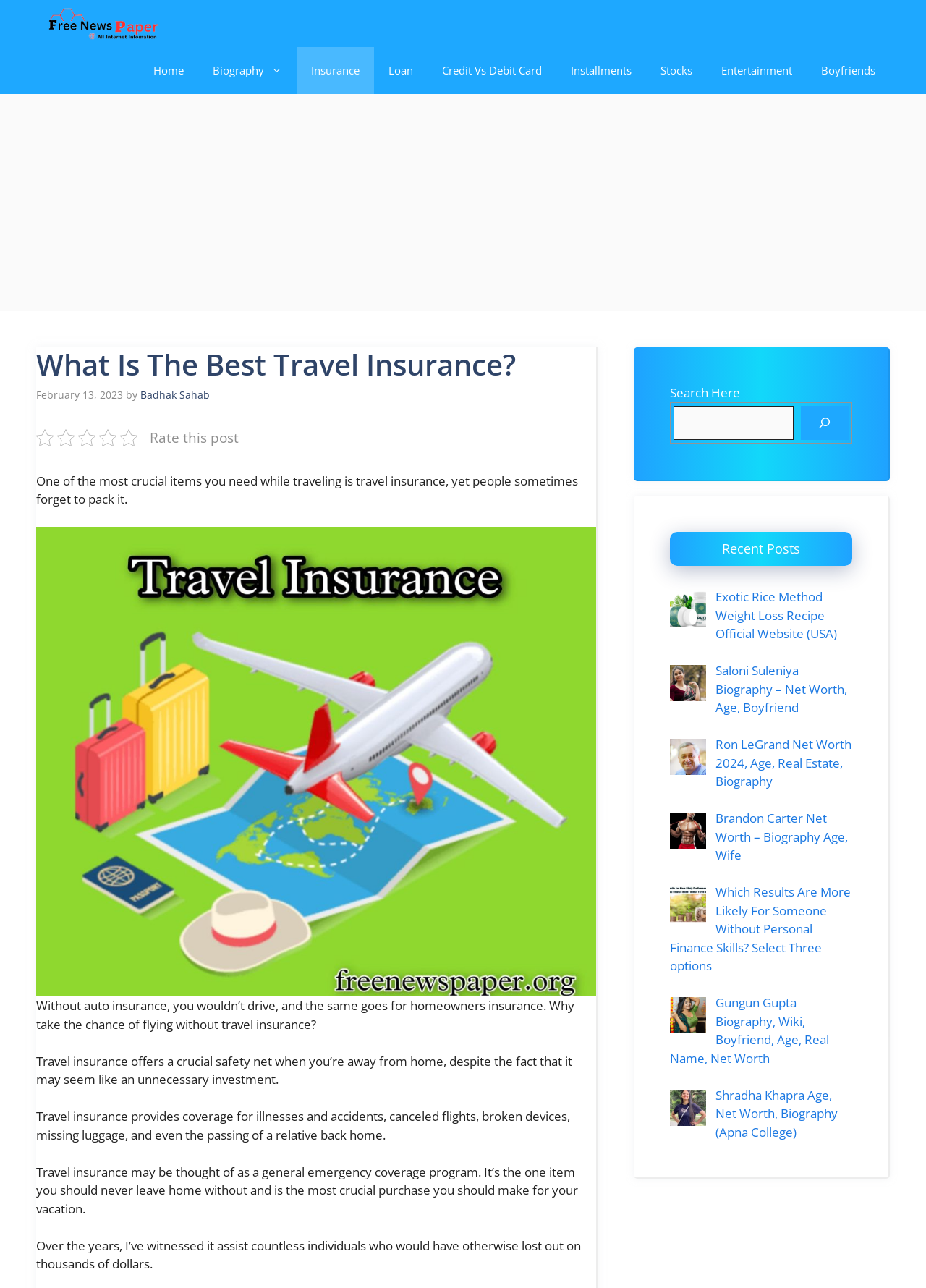Who wrote the article?
Please craft a detailed and exhaustive response to the question.

I found the author's name by looking at the link 'Badhak Sahab' next to the text 'by' below the heading.